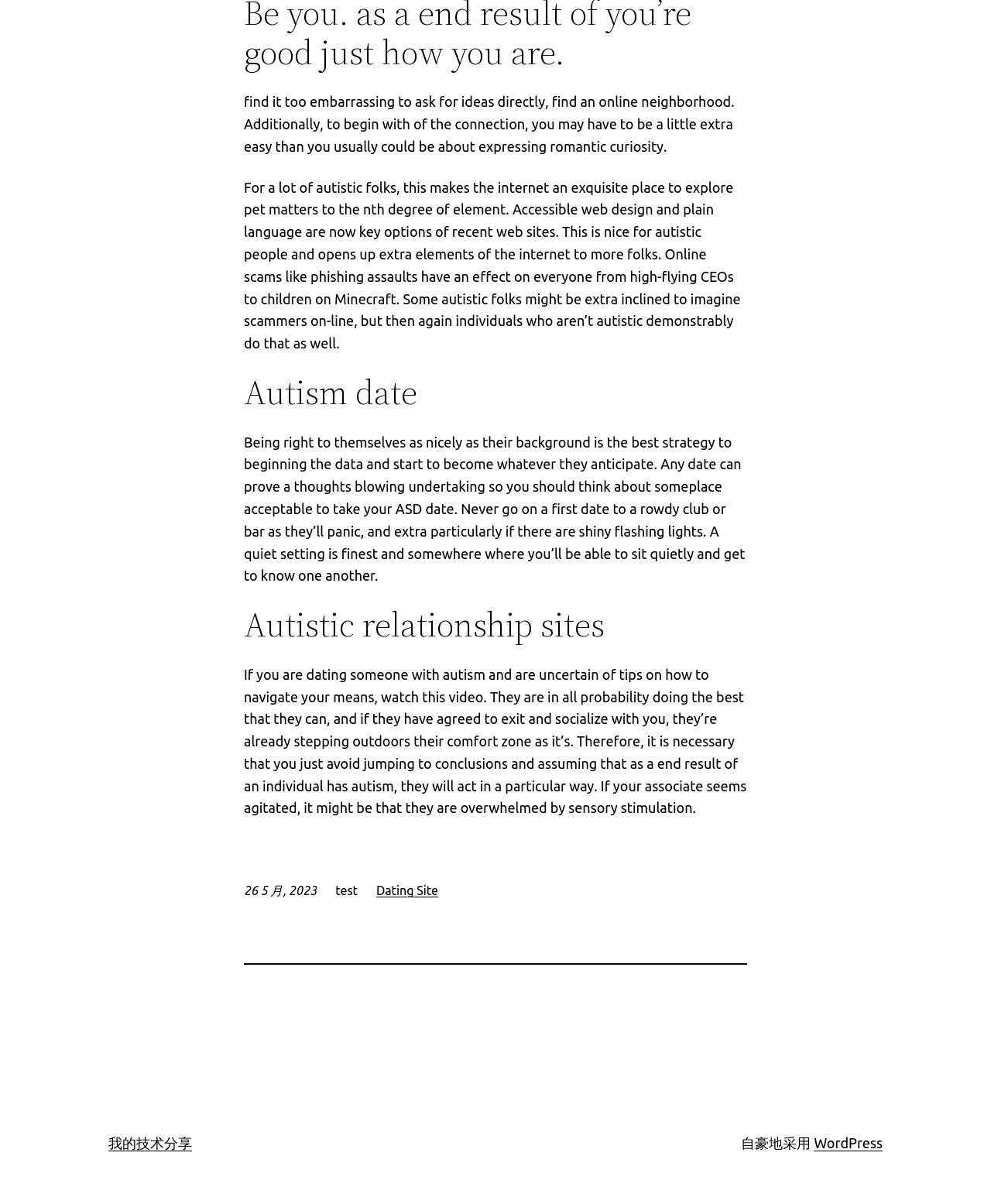Determine the bounding box for the UI element that matches this description: "Dating Site".

[0.38, 0.734, 0.442, 0.746]